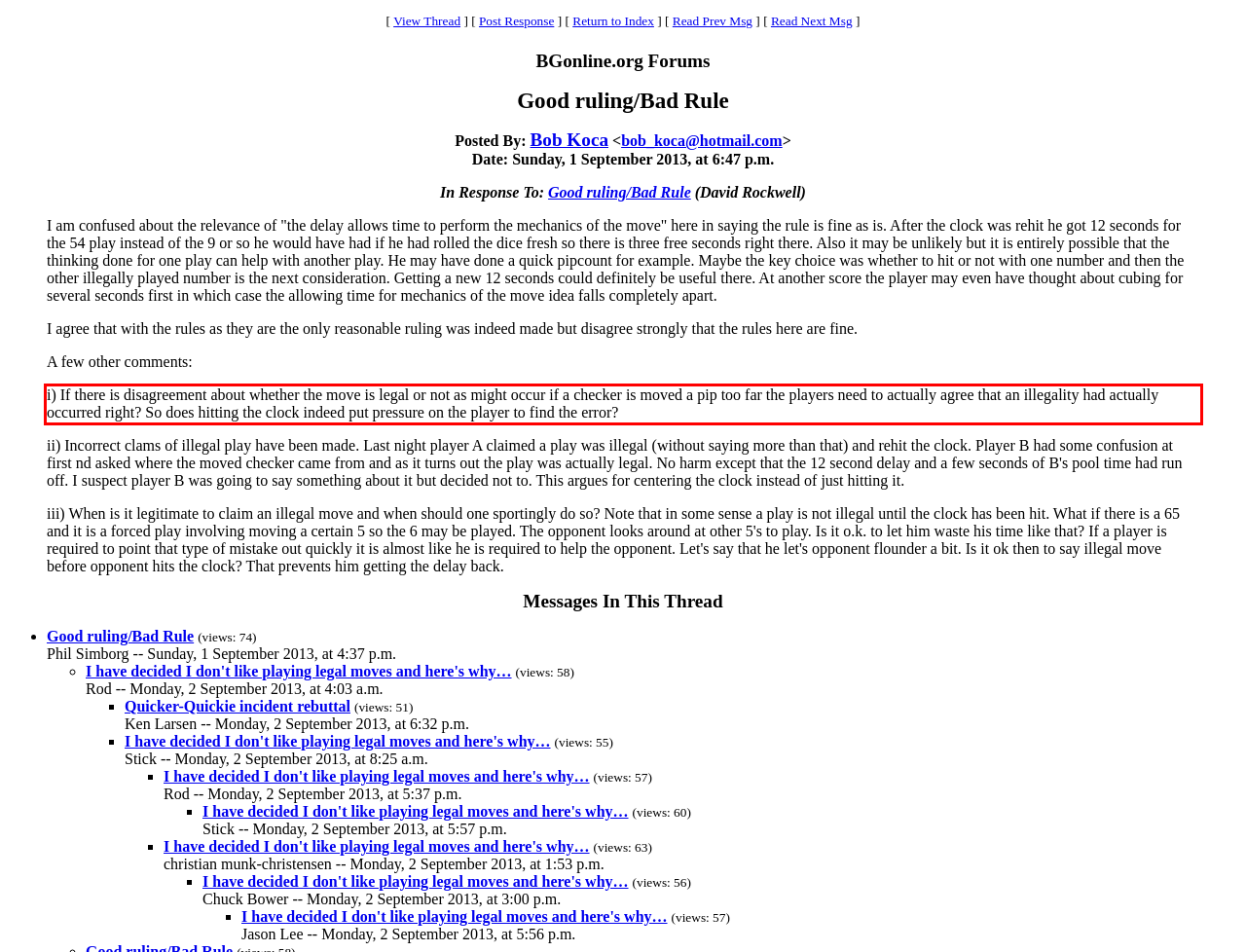You are presented with a screenshot containing a red rectangle. Extract the text found inside this red bounding box.

i) If there is disagreement about whether the move is legal or not as might occur if a checker is moved a pip too far the players need to actually agree that an illegality had actually occurred right? So does hitting the clock indeed put pressure on the player to find the error?